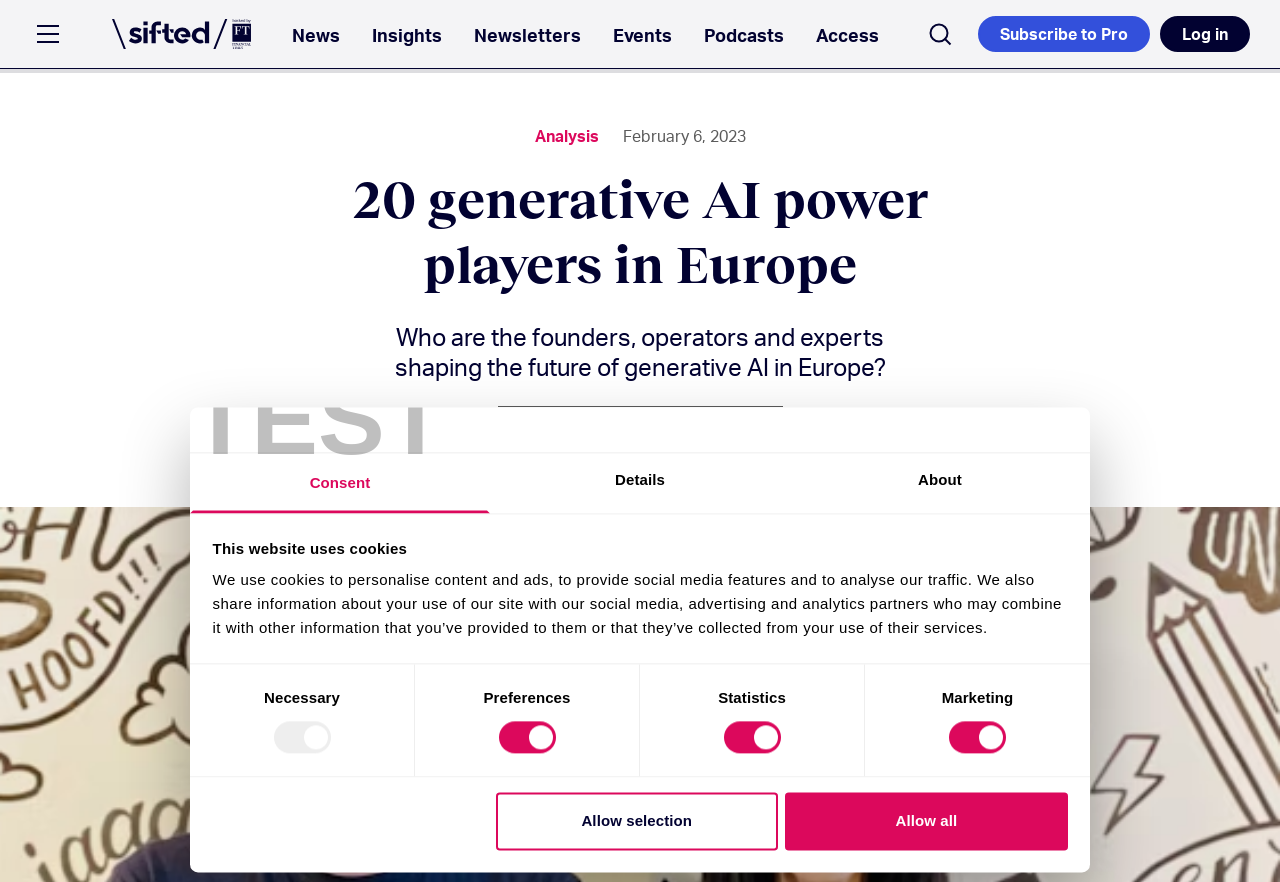Find the bounding box coordinates of the clickable region needed to perform the following instruction: "Check Corporate". The coordinates should be provided as four float numbers between 0 and 1, i.e., [left, top, right, bottom].

None